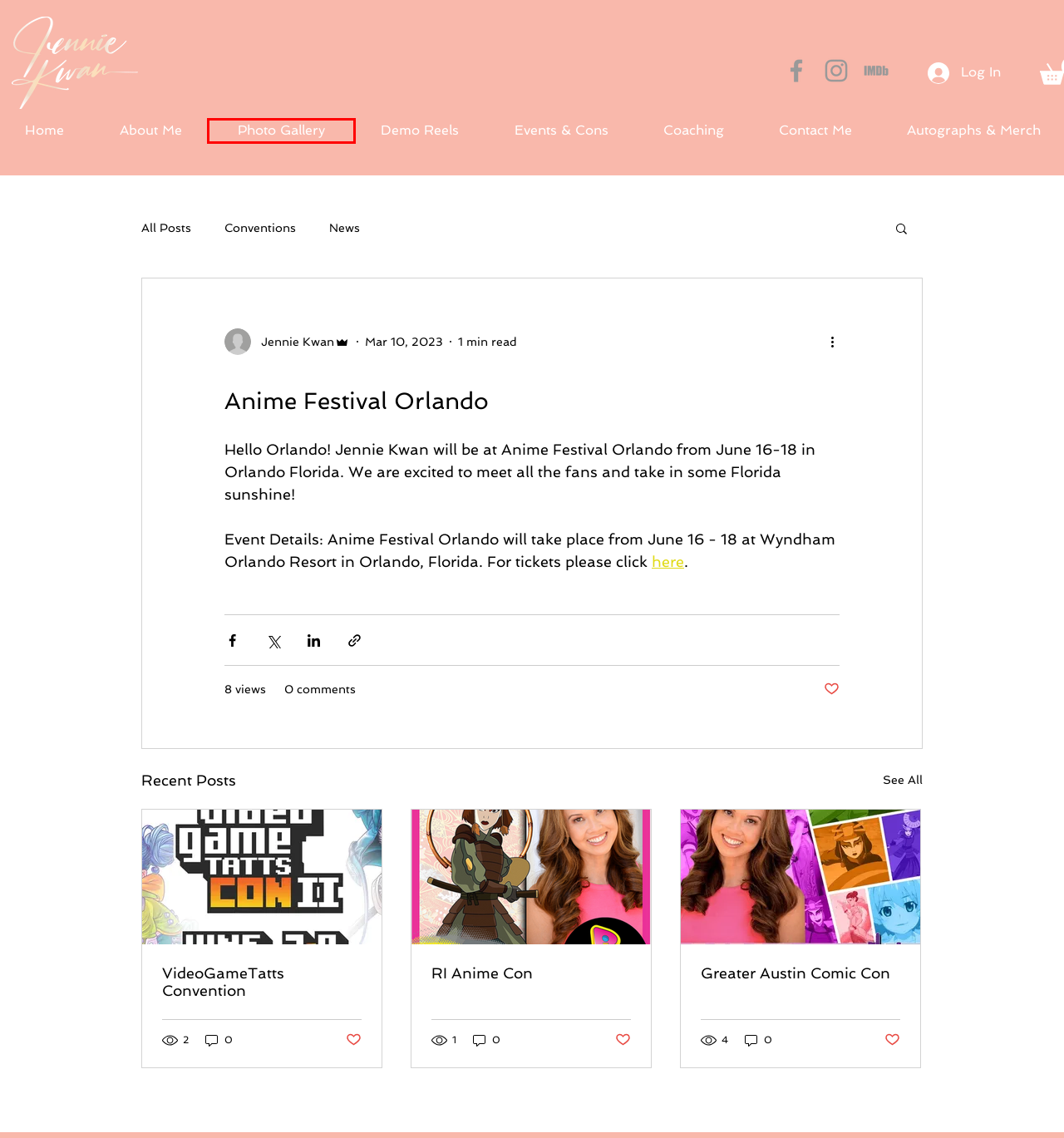Look at the screenshot of a webpage with a red bounding box and select the webpage description that best corresponds to the new page after clicking the element in the red box. Here are the options:
A. Demo Reels
B. Anime Festival Orlando 2023 - Eventeny
C. Events & Cons | jenniekwanartist
D. Greater Austin Comic Con
E. Conventions
F. Photo Gallery
G. About Me
H. News

F